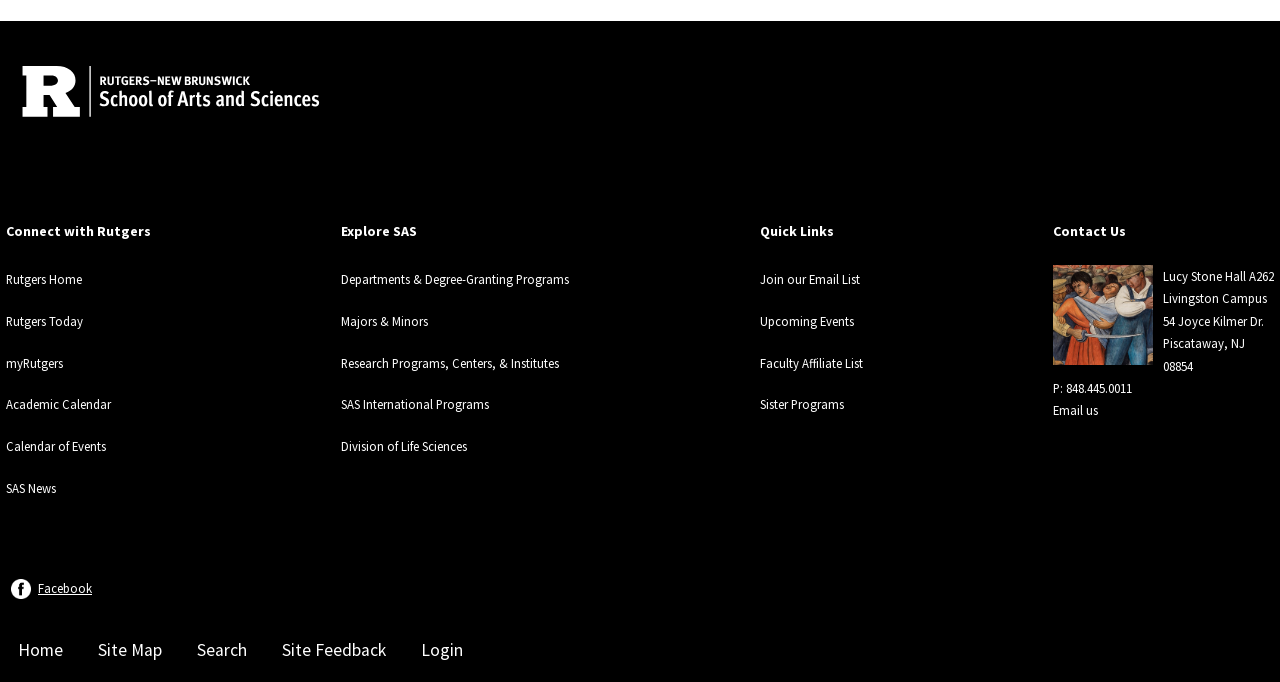Please identify the coordinates of the bounding box that should be clicked to fulfill this instruction: "View SAS News".

[0.005, 0.704, 0.044, 0.727]